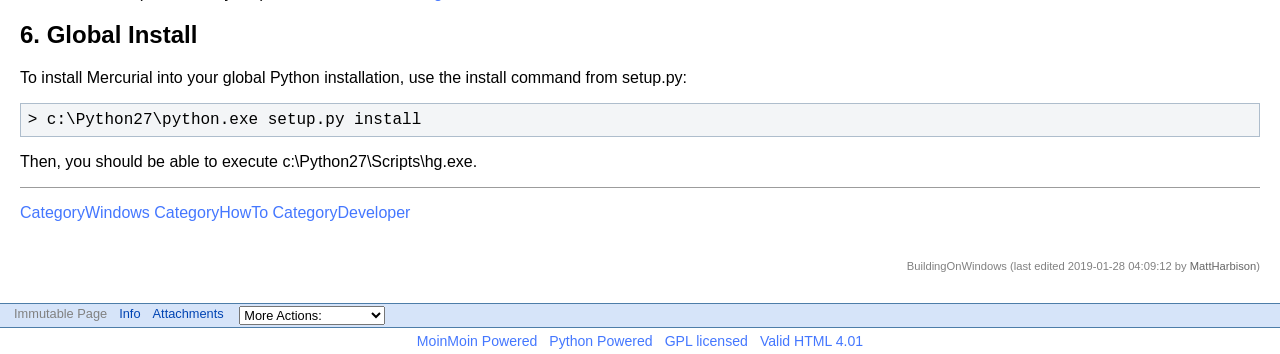Indicate the bounding box coordinates of the clickable region to achieve the following instruction: "click the link to Info."

[0.093, 0.866, 0.11, 0.908]